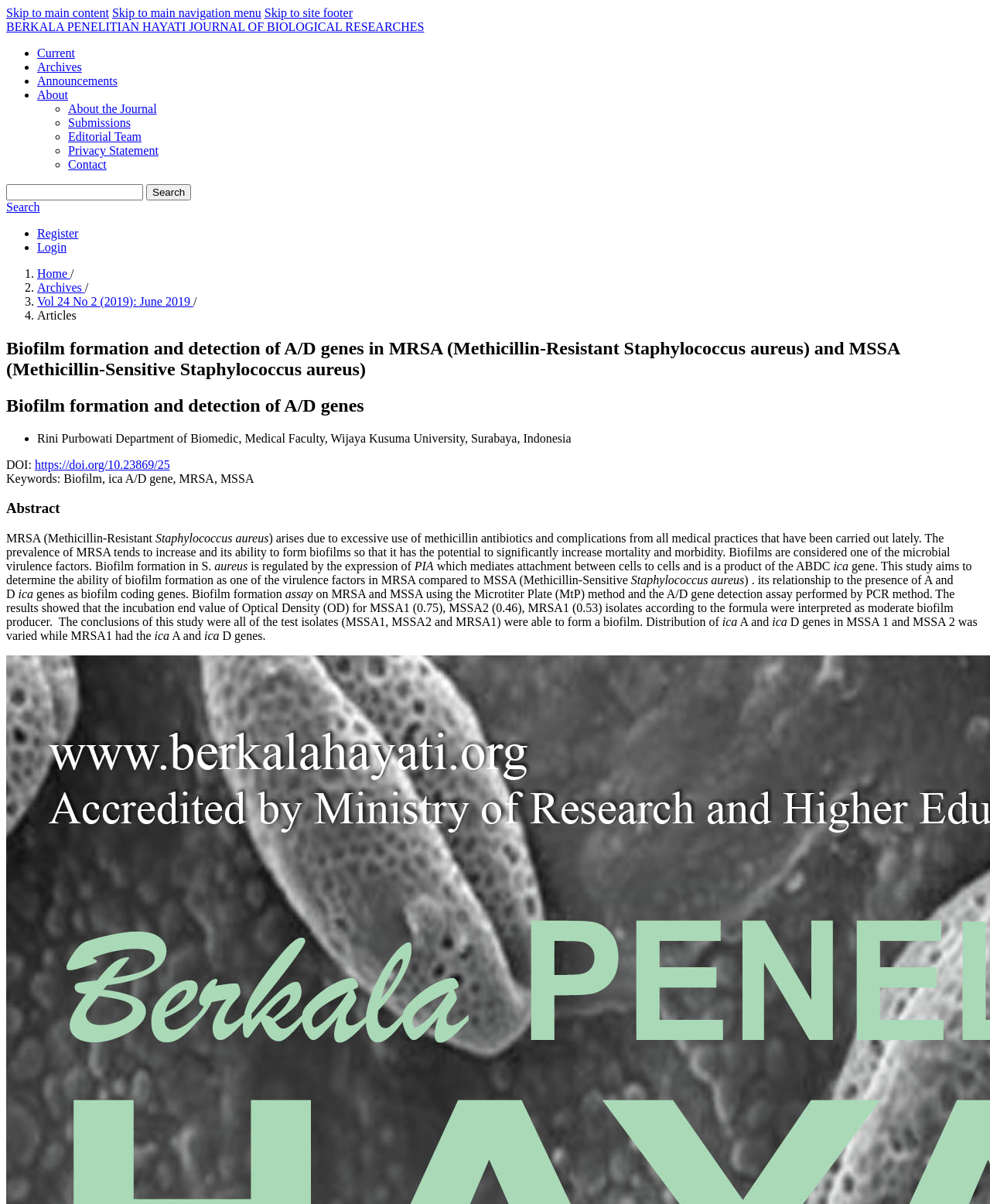Identify the bounding box coordinates for the element you need to click to achieve the following task: "Read the article about Biofilm formation and detection of A/D genes". Provide the bounding box coordinates as four float numbers between 0 and 1, in the form [left, top, right, bottom].

[0.006, 0.281, 0.994, 0.315]